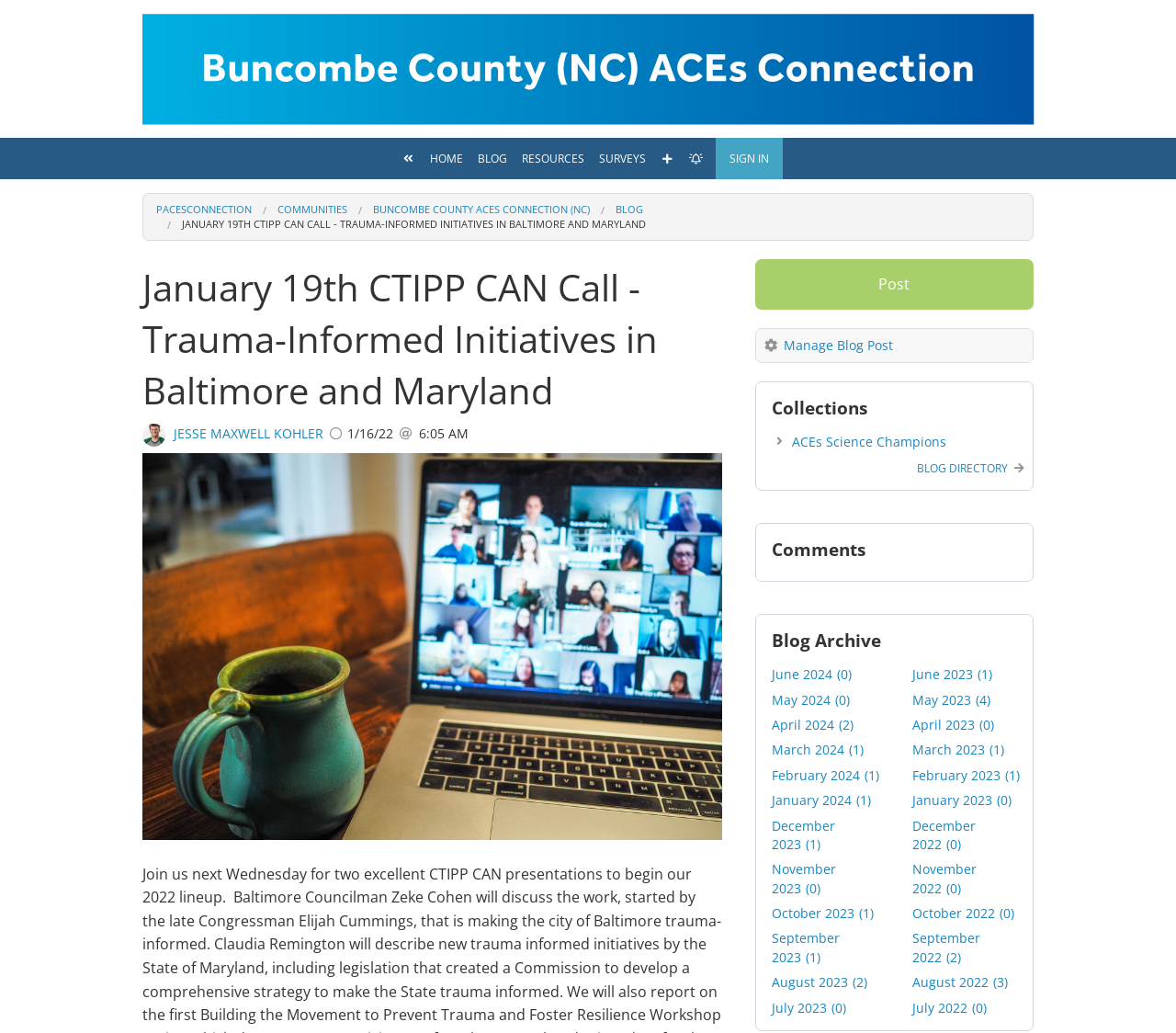Give a detailed account of the webpage.

This webpage appears to be a blog post or article page on a website focused on trauma-informed initiatives. At the top of the page, there is a header section with a logo image on the left and a series of links to different sections of the website, including "HOME", "BLOG", "RESOURCES", and "SURVEYS". Below this, there is a breadcrumb navigation menu that shows the current page's location within the website's hierarchy.

The main content of the page is a blog post titled "January 19th CTIPP CAN Call - Trauma-Informed Initiatives in Baltimore and Maryland". The post is written by Jesse Maxwell Kohler and was published on January 16, 2022, at 6:05 AM. The post's content is not fully described, but it appears to be an announcement or summary of an upcoming event or presentation.

To the right of the post's content, there is a sidebar section with several links and headers. The top section is titled "Collections" and has a link to "ACEs Science Champions". Below this, there are sections titled "Comments", "Blog Archive", and a list of monthly archives dating back to 2022.

At the bottom of the page, there is a button labeled "Post" and a dropdown menu with links to manage blog posts and other website features.